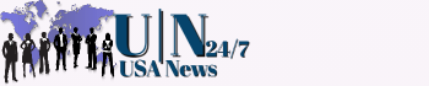Please study the image and answer the question comprehensively:
What is the backdrop of the people's silhouette in the logo?

The image features a silhouette of people against a backdrop, and upon closer inspection, it appears to be a world map, emphasizing the global perspective on news coverage of USA News 24/7.